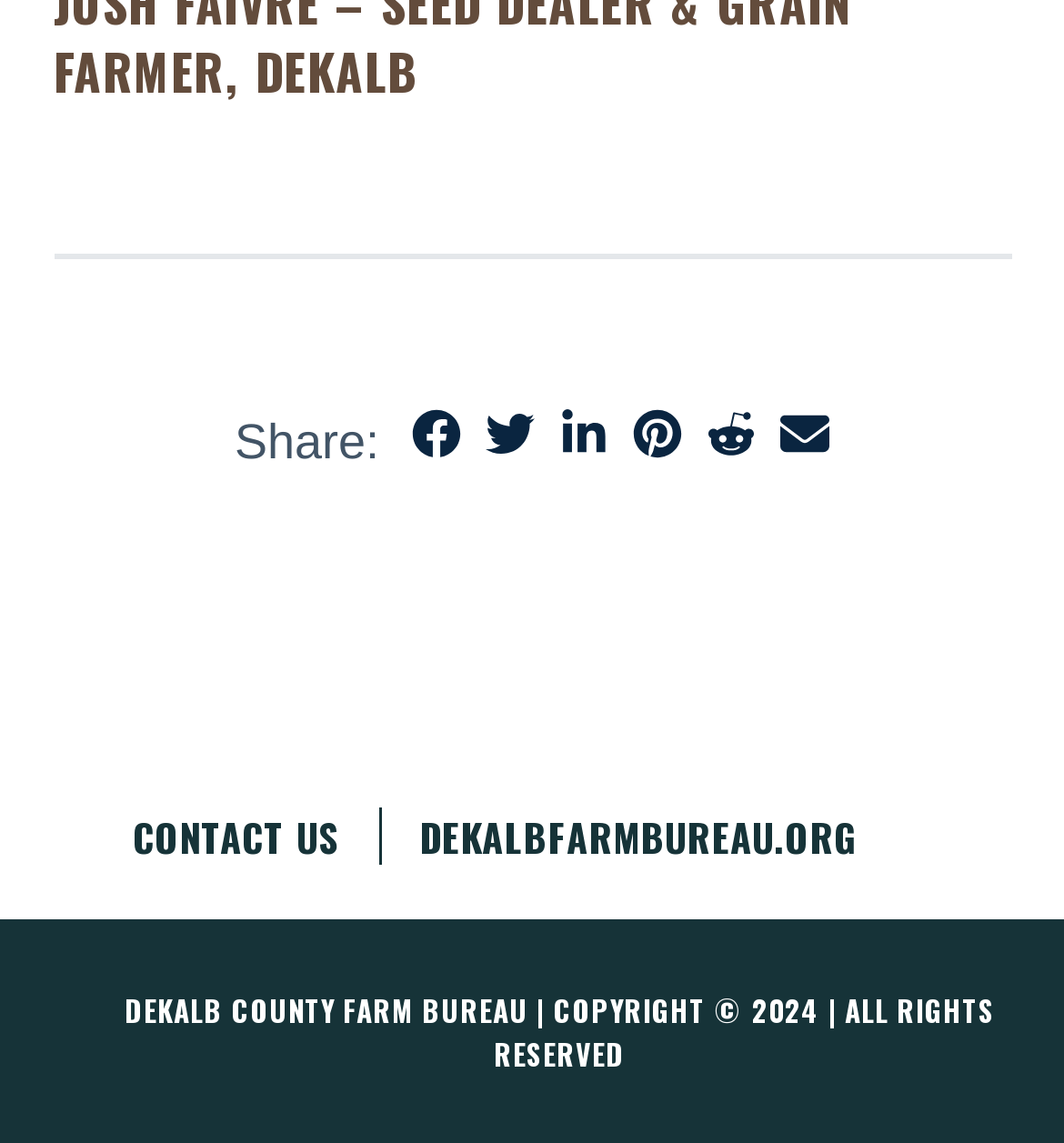How many social media links are available?
Kindly give a detailed and elaborate answer to the question.

I counted the number of links next to the 'Share:' text, and there are six links available.